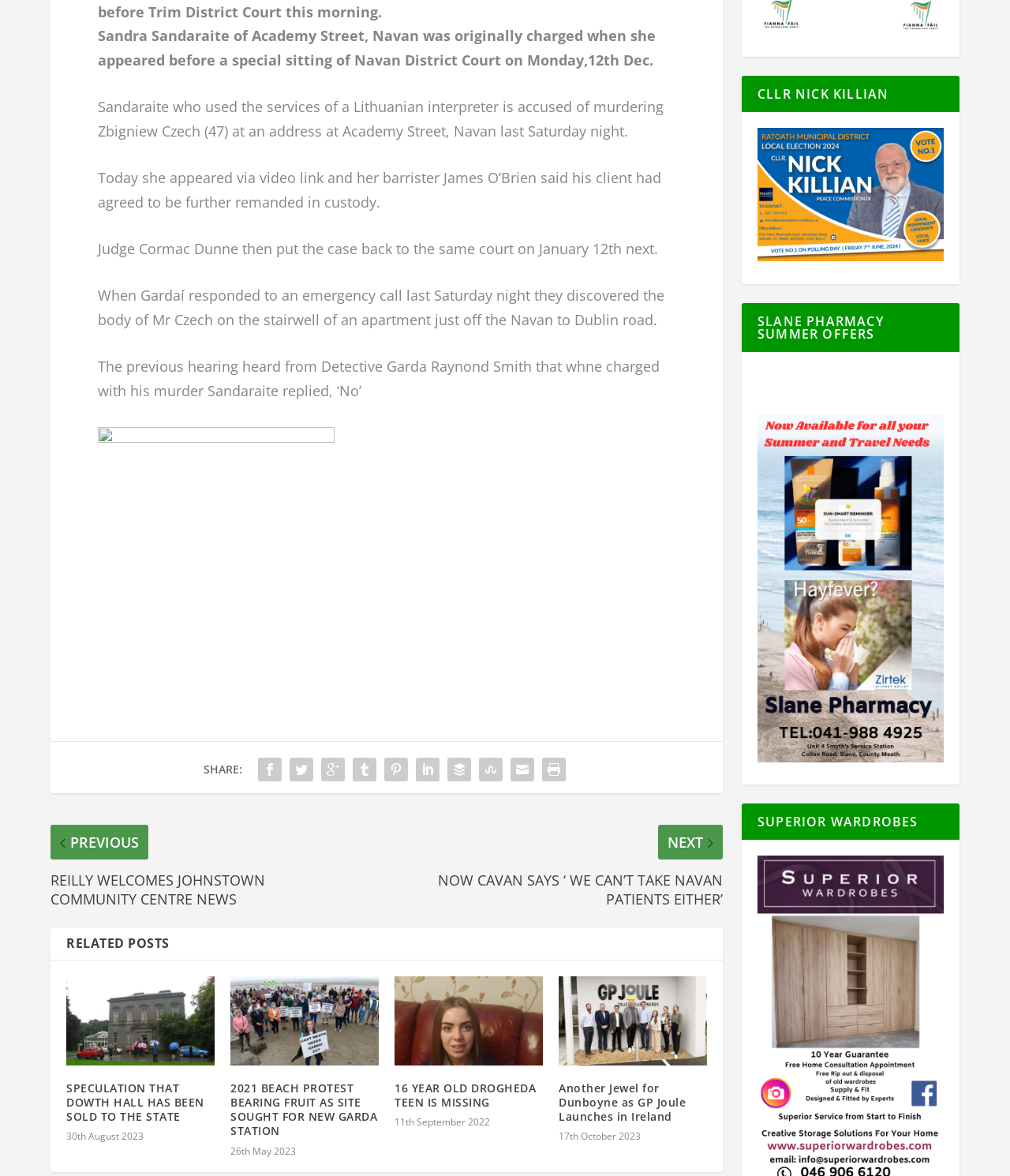Can you give a comprehensive explanation to the question given the content of the image?
What is the date of the previous hearing?

According to the first StaticText element, the previous hearing was on Monday, 12th Dec, as stated in the text.